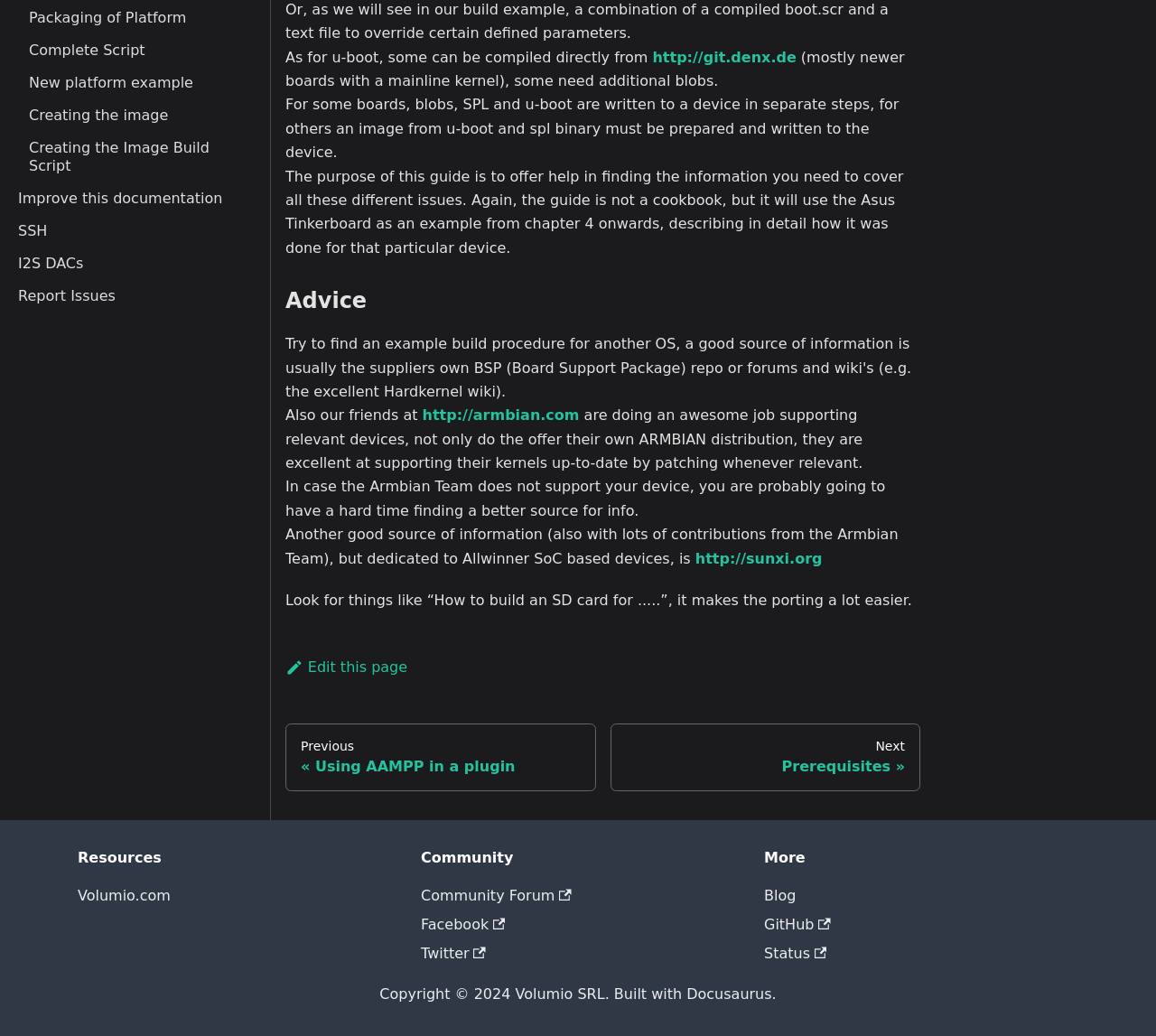Predict the bounding box of the UI element based on the description: "Community Forum". The coordinates should be four float numbers between 0 and 1, formatted as [left, top, right, bottom].

[0.364, 0.856, 0.494, 0.873]